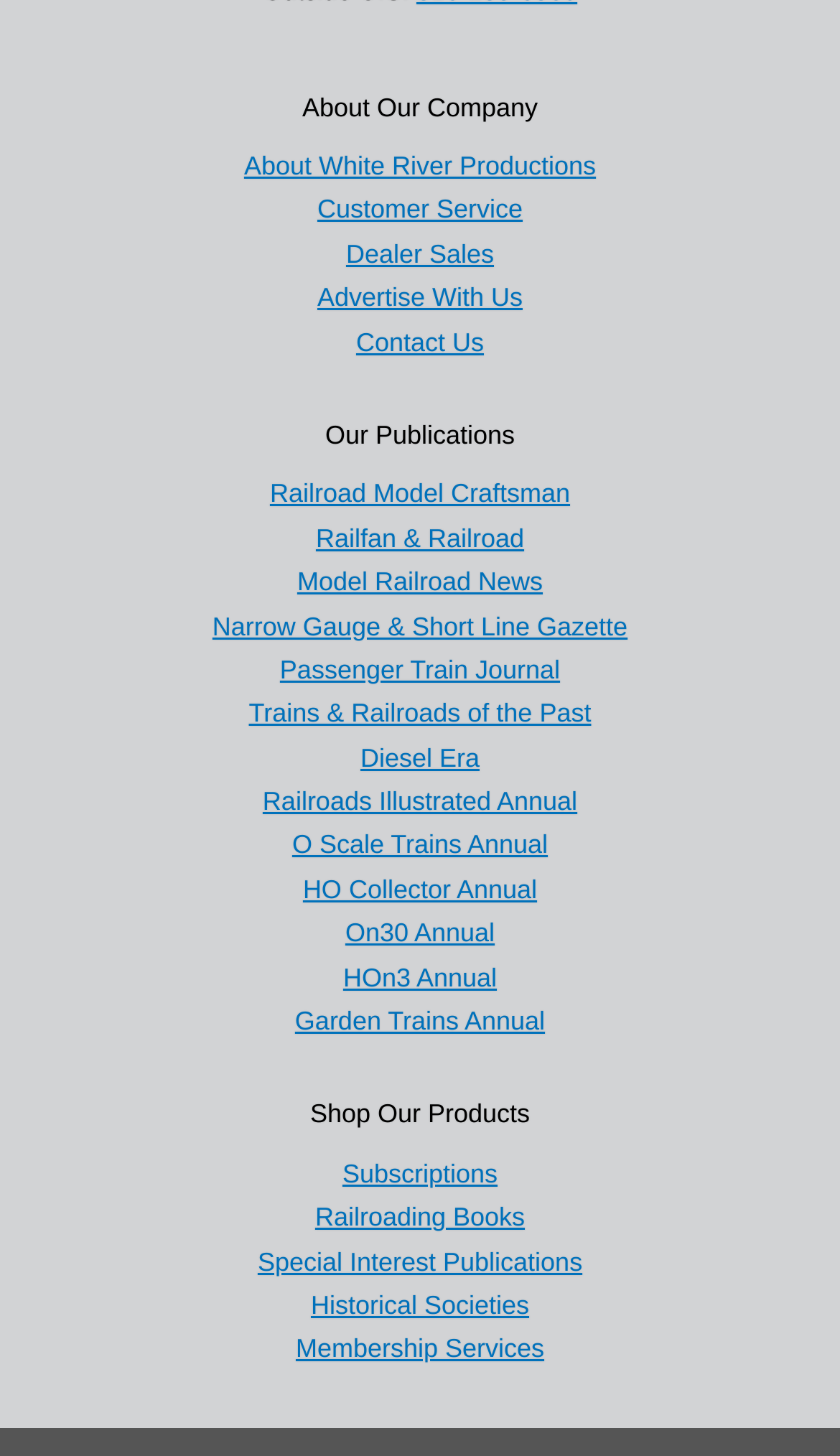Pinpoint the bounding box coordinates of the clickable area needed to execute the instruction: "Contact the company". The coordinates should be specified as four float numbers between 0 and 1, i.e., [left, top, right, bottom].

[0.424, 0.224, 0.576, 0.245]